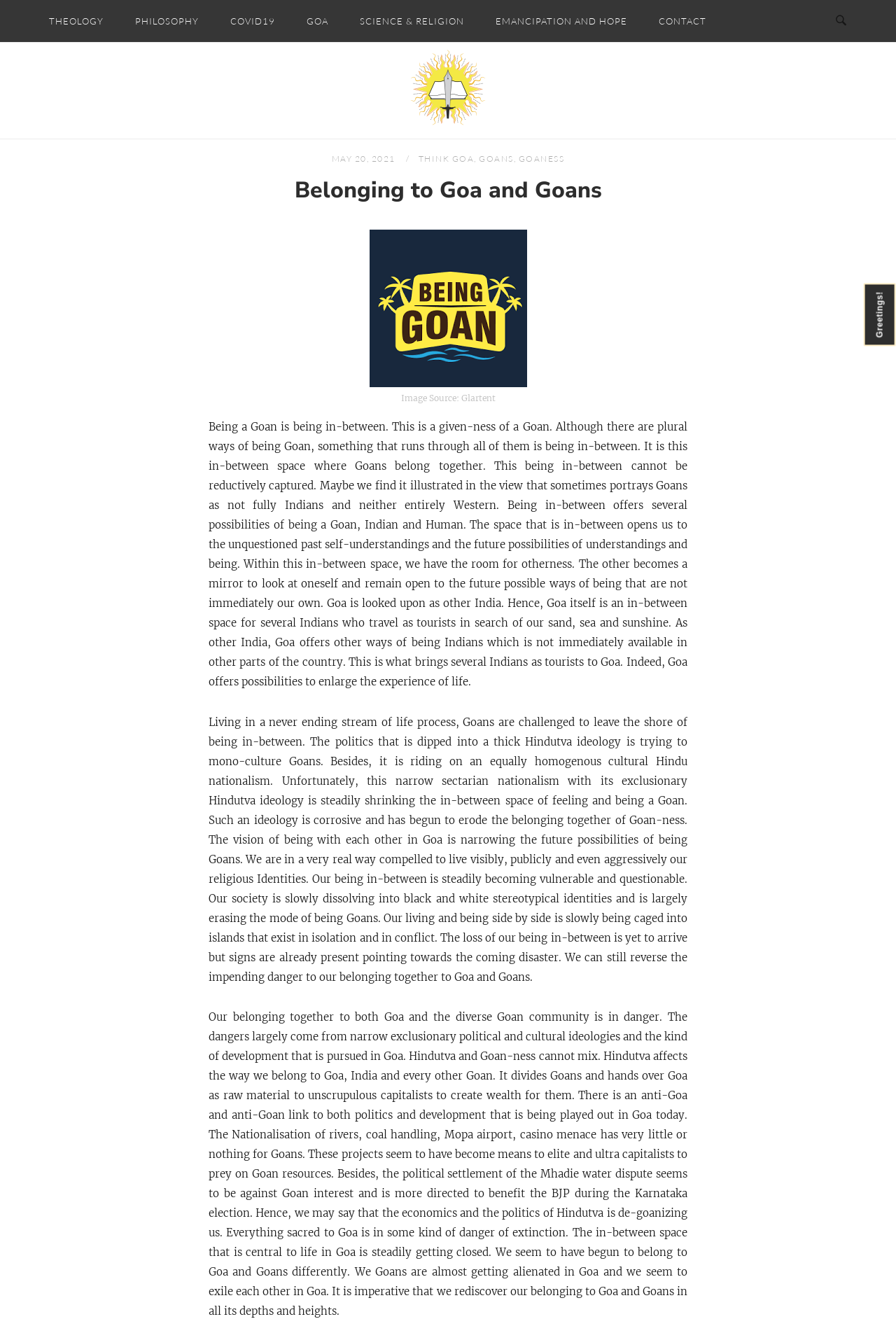Respond to the following question using a concise word or phrase: 
What is the main theme of this webpage?

Goa and Goans